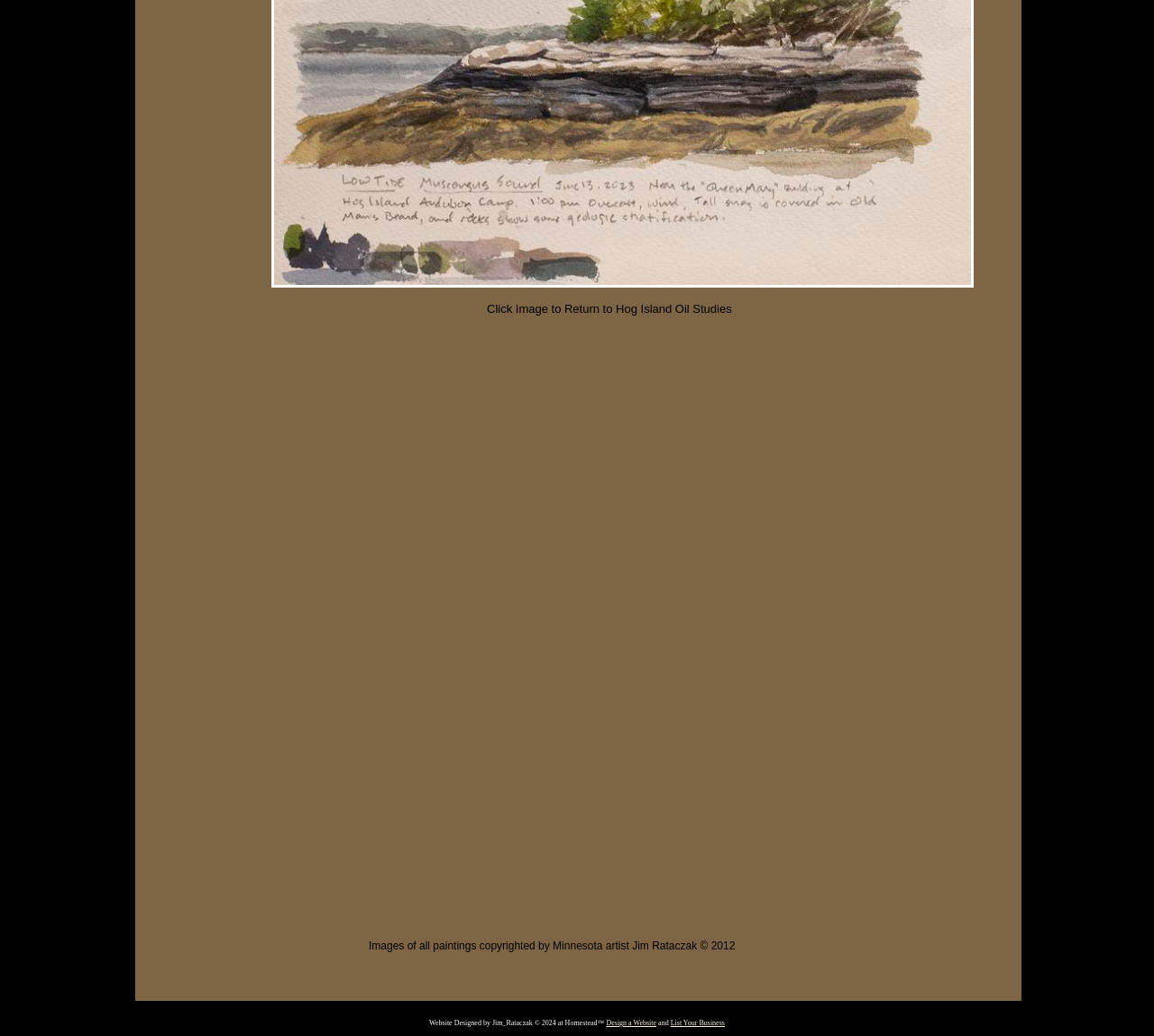Determine the bounding box coordinates of the UI element described below. Use the format (top-left x, top-left y, bottom-right x, bottom-right y) with floating point numbers between 0 and 1: List Your Business

[0.581, 0.983, 0.628, 0.991]